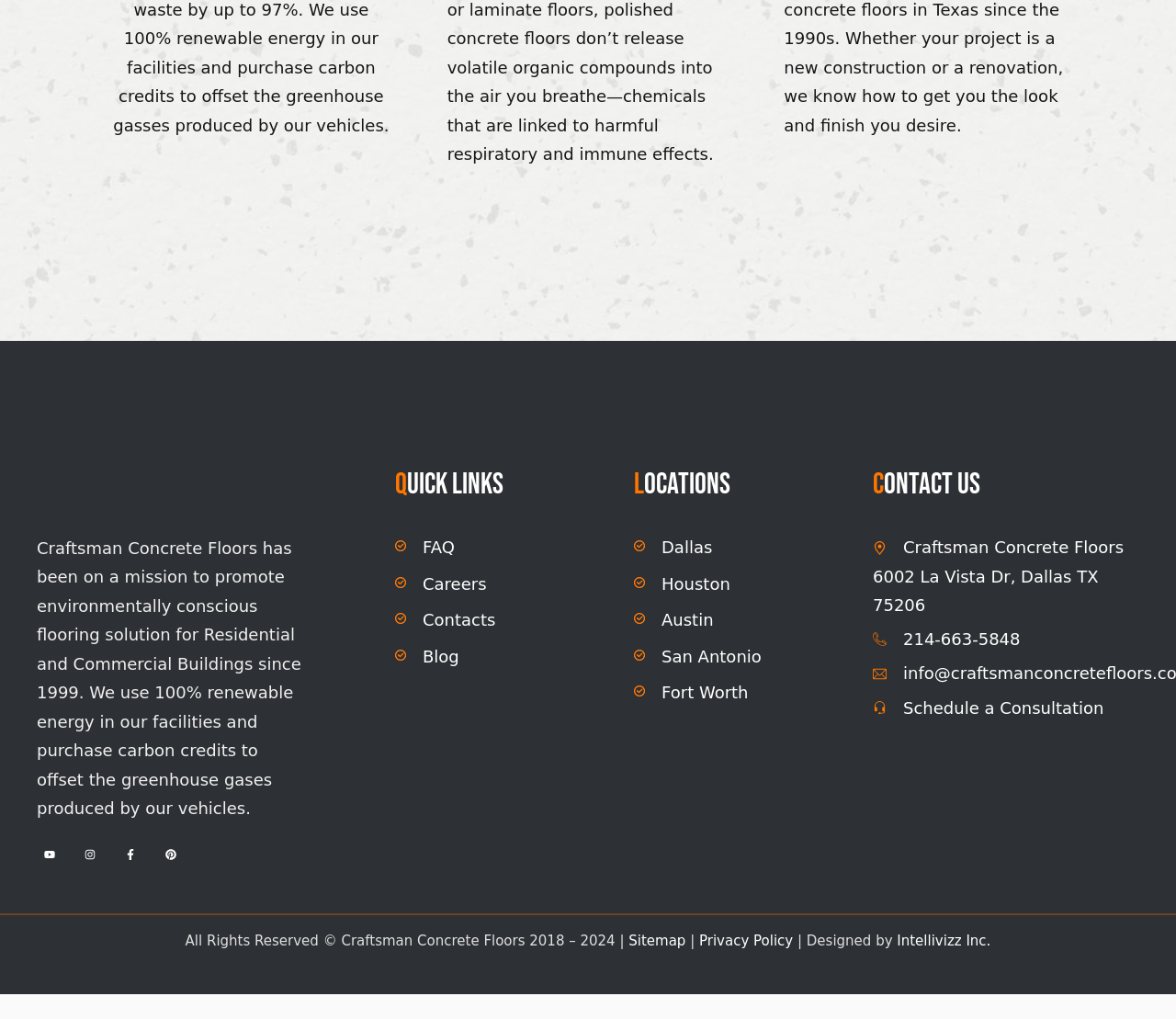Kindly determine the bounding box coordinates for the area that needs to be clicked to execute this instruction: "Schedule a Consultation".

[0.768, 0.685, 0.939, 0.704]